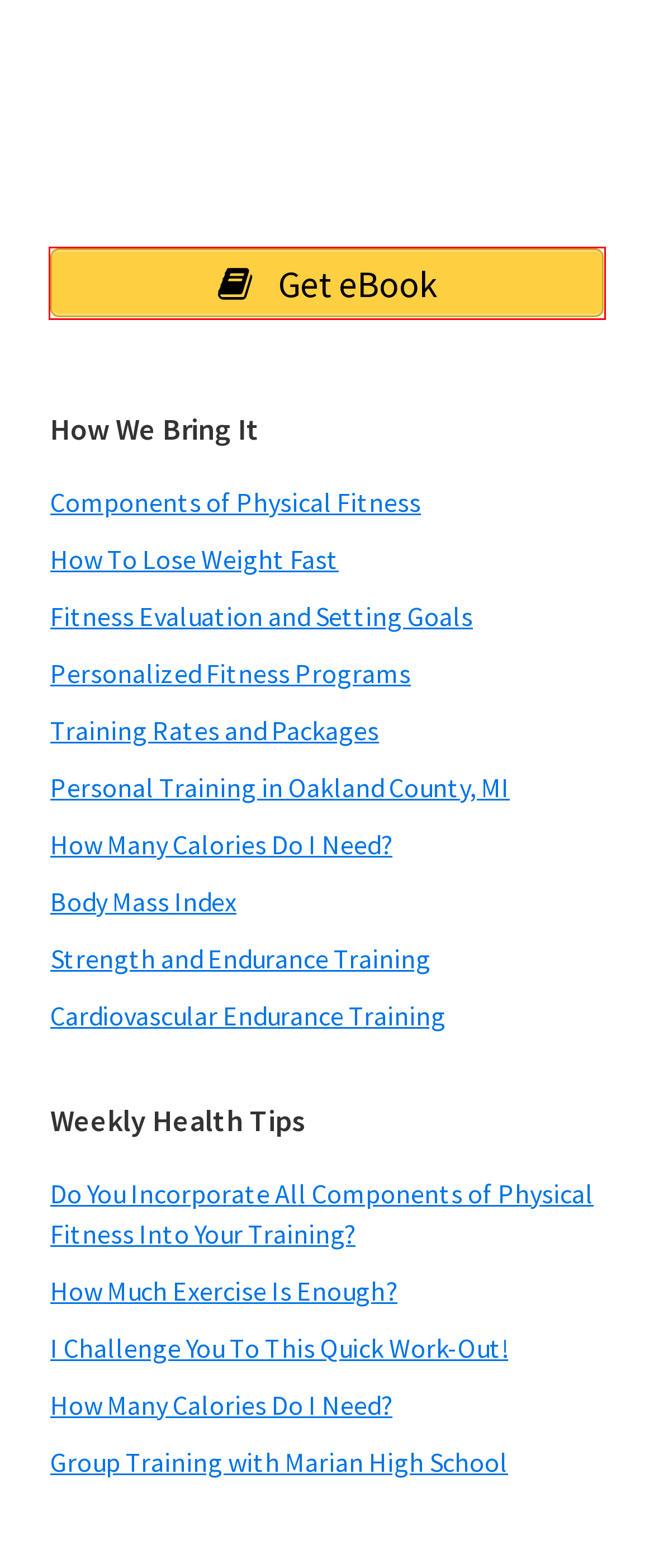You have been given a screenshot of a webpage with a red bounding box around a UI element. Select the most appropriate webpage description for the new webpage that appears after clicking the element within the red bounding box. The choices are:
A. How Much Exercise Is Enough?
B. Products
C. Training Rates and Packages
D. I Challenge You To This Quick Work-Out!
E. Components of Physical Fitness
F. Cardiovascular Endurance Training
G. Personal Training in Oakland County, MI
H. Strength and Endurance Training

B